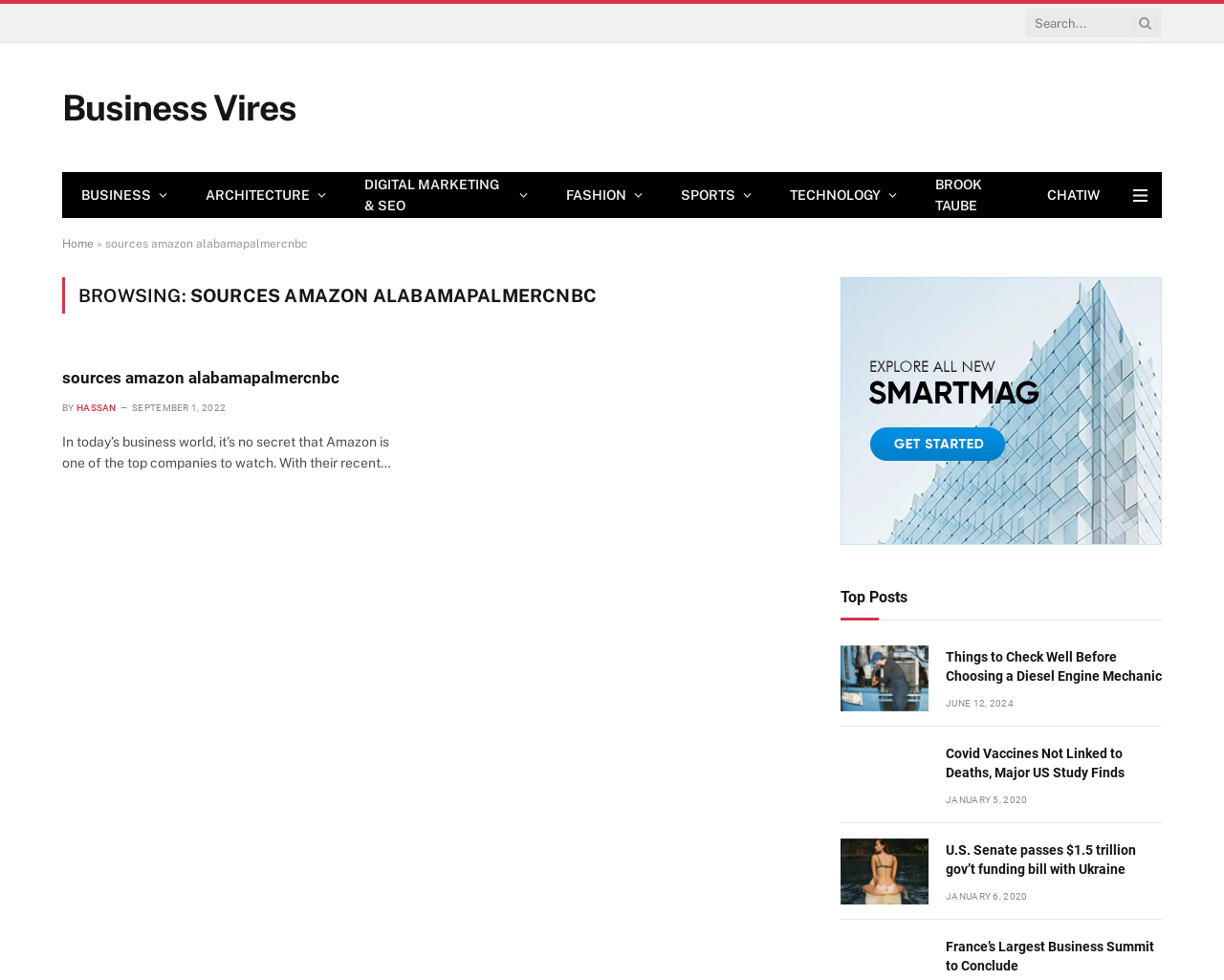How many articles are there in the 'Top Posts' section?
By examining the image, provide a one-word or phrase answer.

3